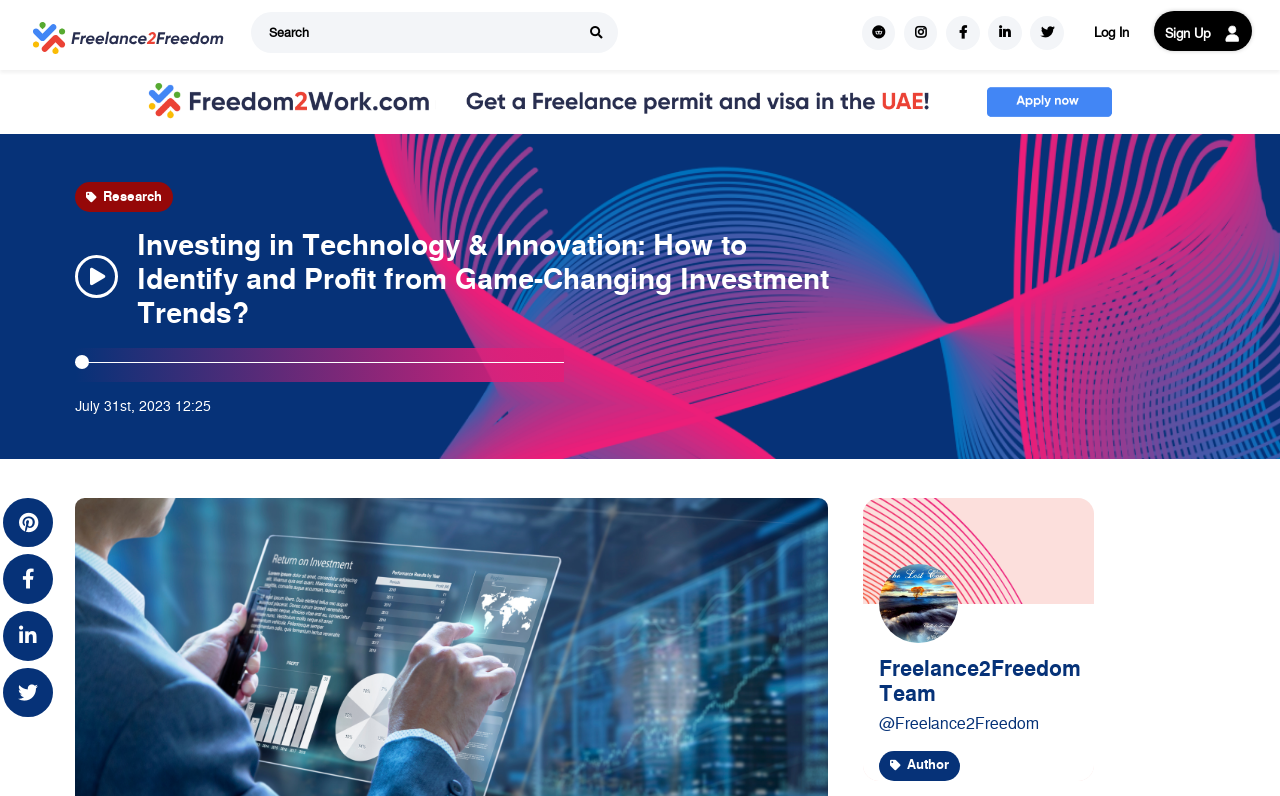Answer the question below in one word or phrase:
What is the purpose of the textbox?

Search